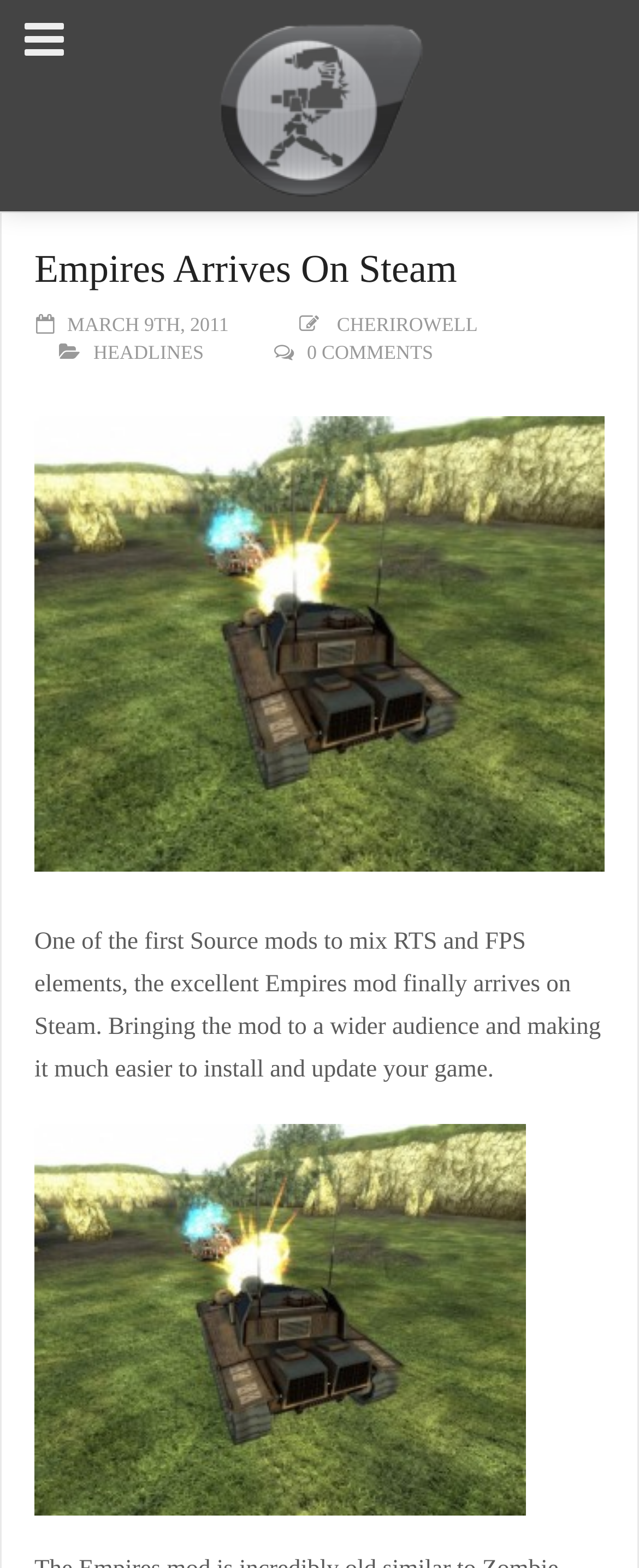Can you determine the main header of this webpage?

Empires Arrives On Steam